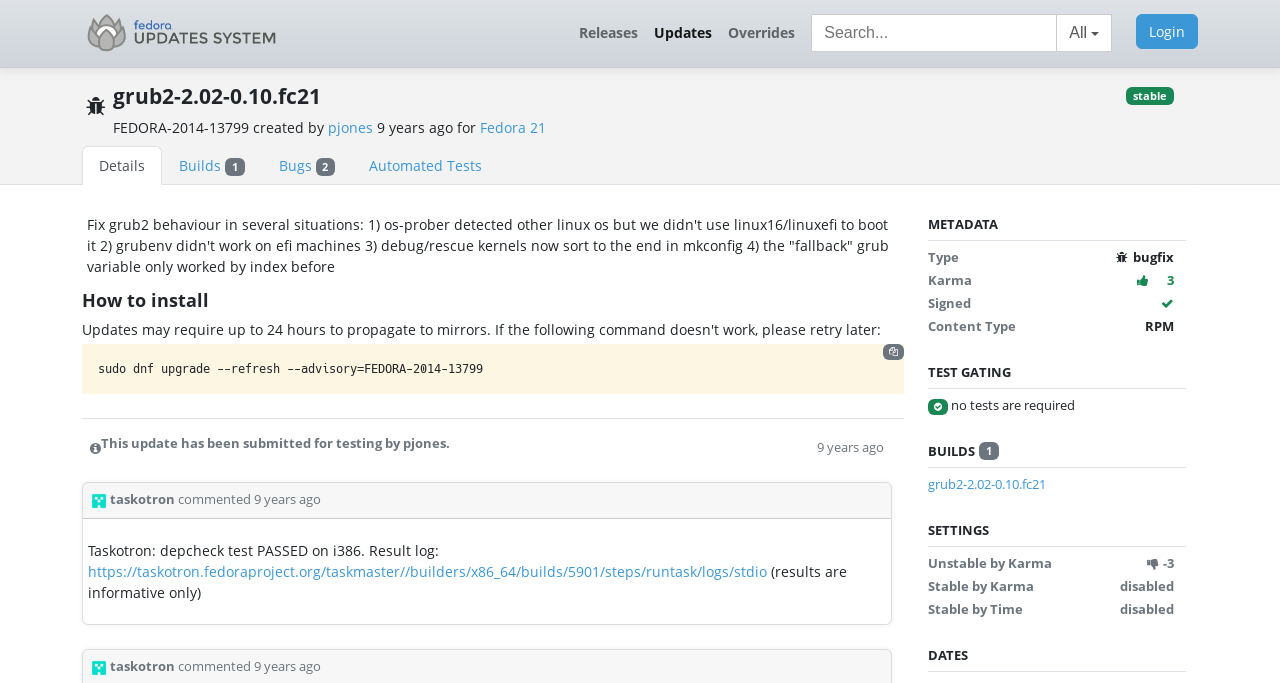Please provide the bounding box coordinates for the UI element as described: "no tests are required". The coordinates must be four floats between 0 and 1, represented as [left, top, right, bottom].

[0.743, 0.581, 0.84, 0.606]